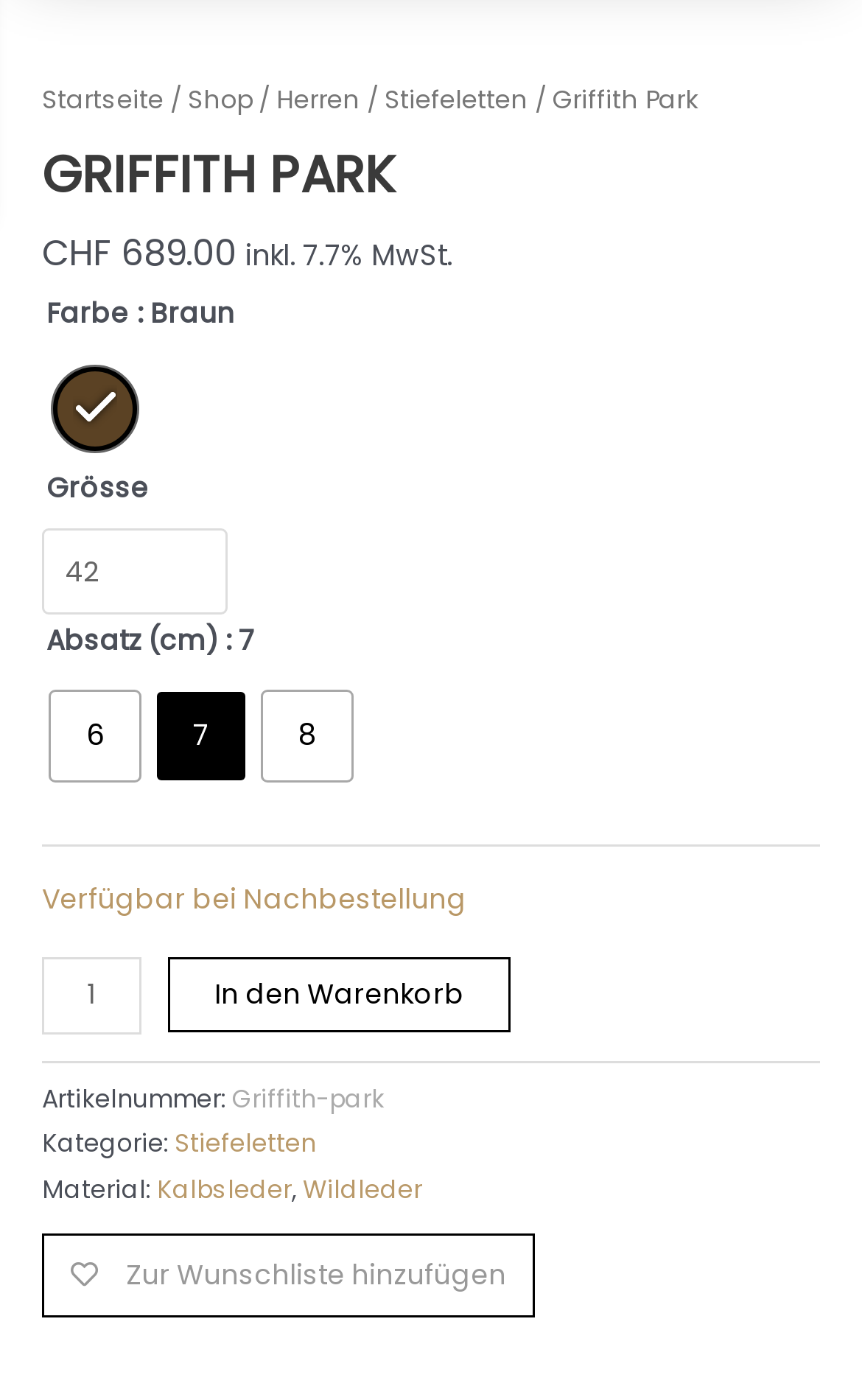Find the bounding box coordinates of the clickable area that will achieve the following instruction: "Select the 'Grösse'".

[0.049, 0.378, 0.264, 0.439]